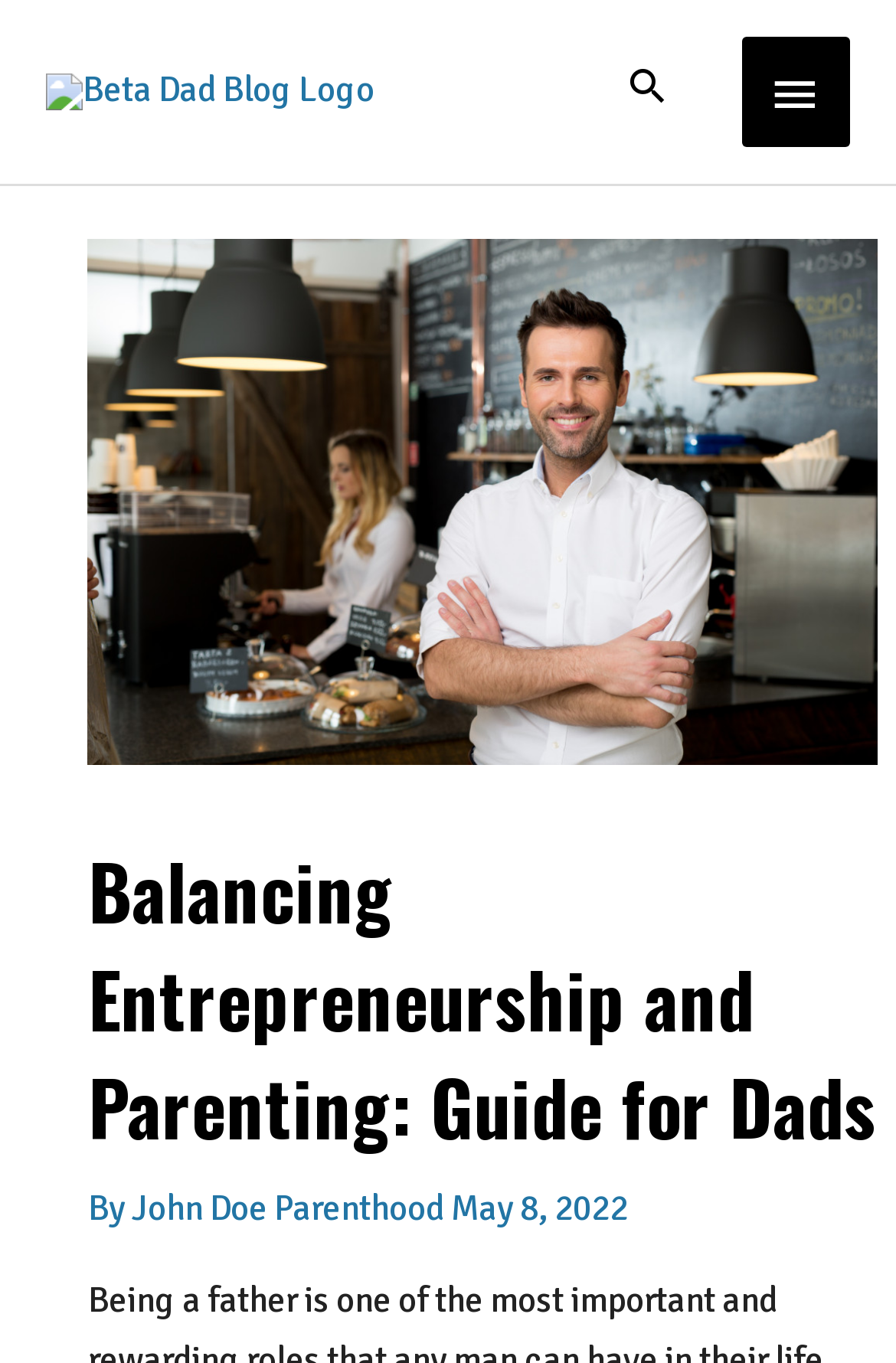Based on the image, give a detailed response to the question: Who is the author of the article?

The author of the article is mentioned below the heading, and it is 'John Doe', which is a link.